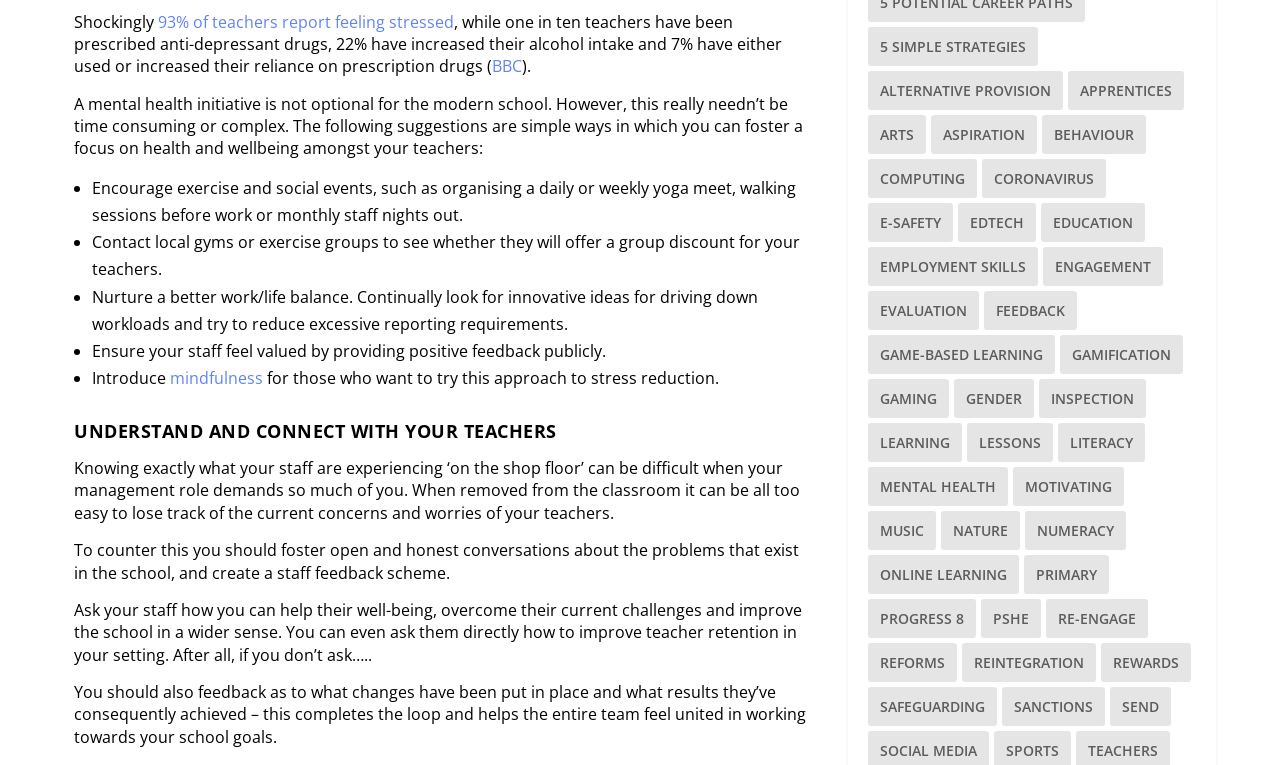Specify the bounding box coordinates of the region I need to click to perform the following instruction: "Discover 'Gamification'". The coordinates must be four float numbers in the range of 0 to 1, i.e., [left, top, right, bottom].

[0.828, 0.45, 0.924, 0.501]